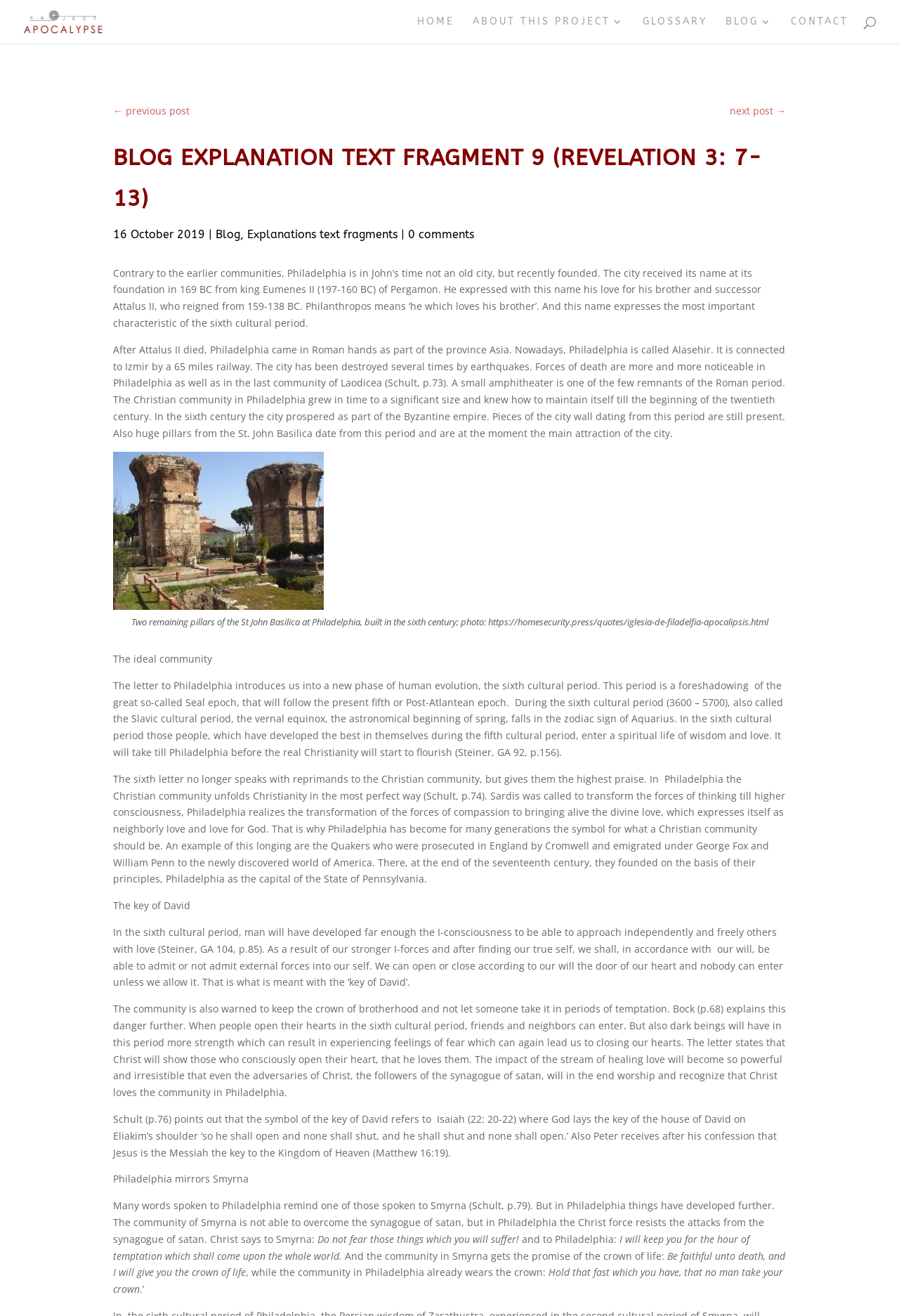How many comments are there on this blog post?
Please look at the screenshot and answer using one word or phrase.

0 comments